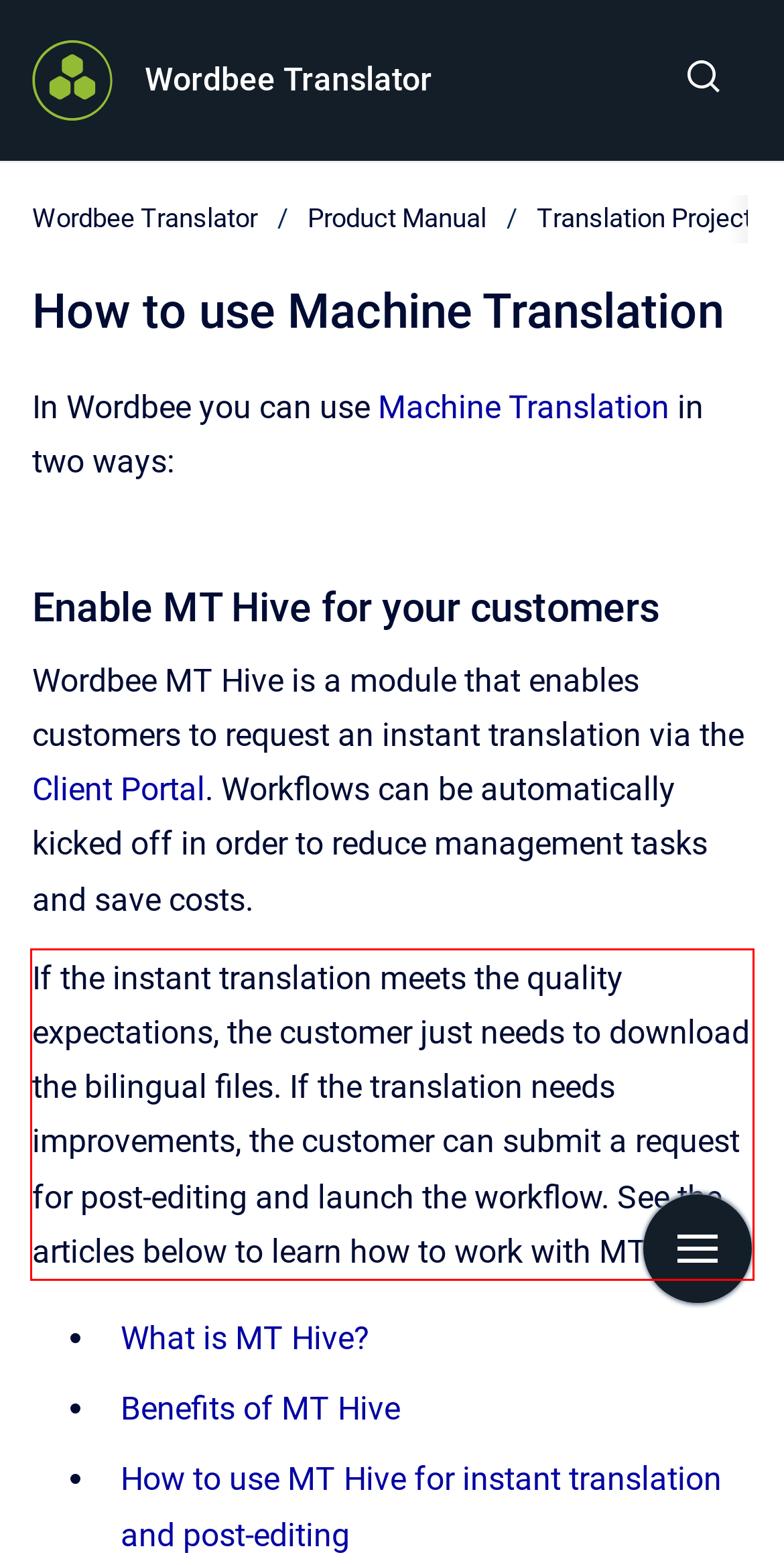Using the provided screenshot of a webpage, recognize the text inside the red rectangle bounding box by performing OCR.

If the instant translation meets the quality expectations, the customer just needs to download the bilingual files. If the translation needs improvements, the customer can submit a request for post-editing and launch the workflow. See the articles below to learn how to work with MT Hive: